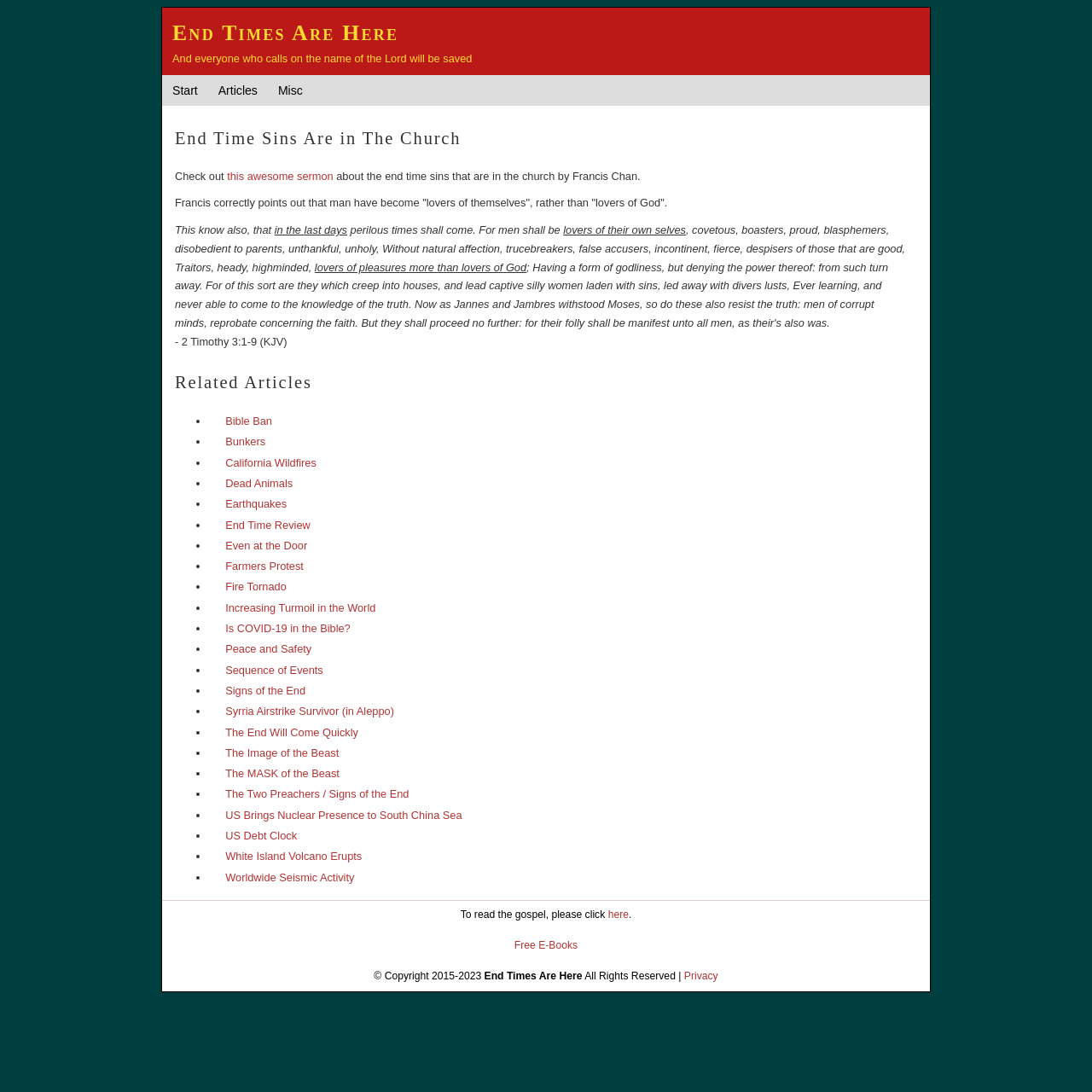Specify the bounding box coordinates of the area to click in order to execute this command: 'Download free E-Books'. The coordinates should consist of four float numbers ranging from 0 to 1, and should be formatted as [left, top, right, bottom].

[0.471, 0.86, 0.529, 0.871]